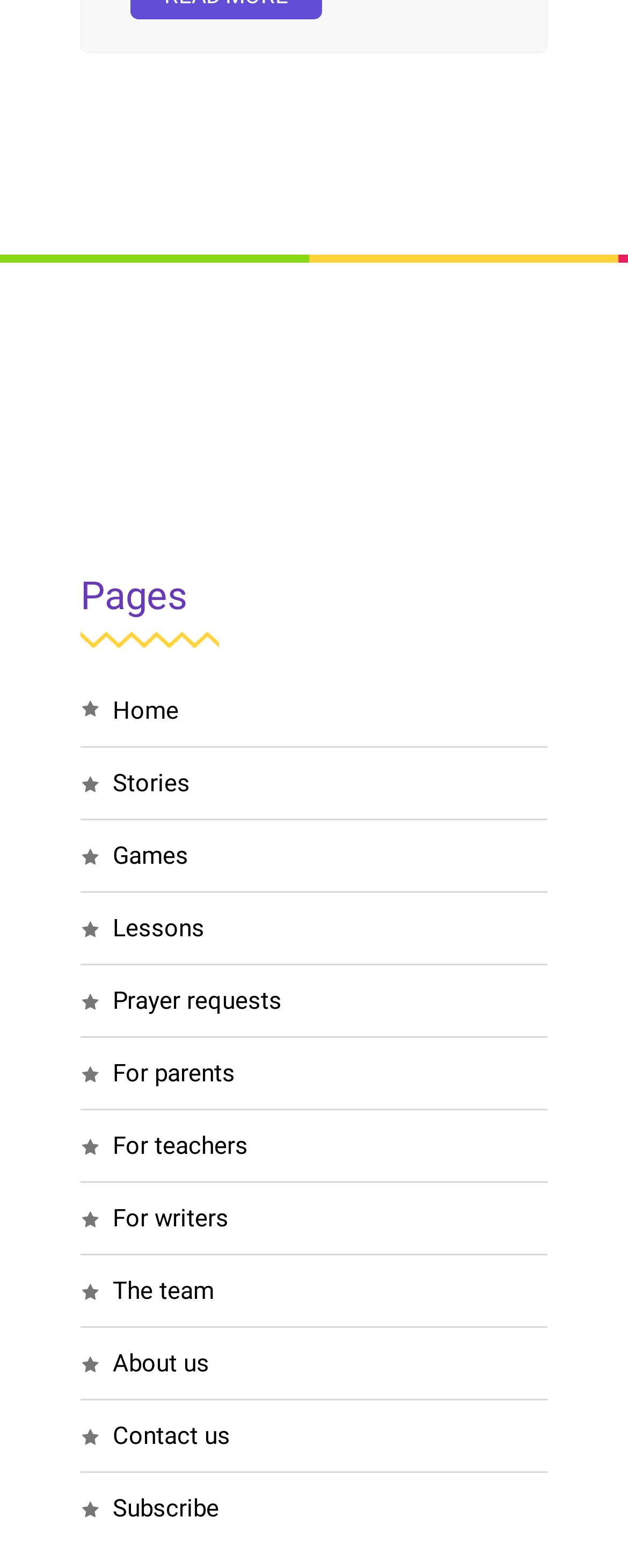Find the bounding box coordinates of the clickable region needed to perform the following instruction: "contact us". The coordinates should be provided as four float numbers between 0 and 1, i.e., [left, top, right, bottom].

[0.128, 0.893, 0.872, 0.938]